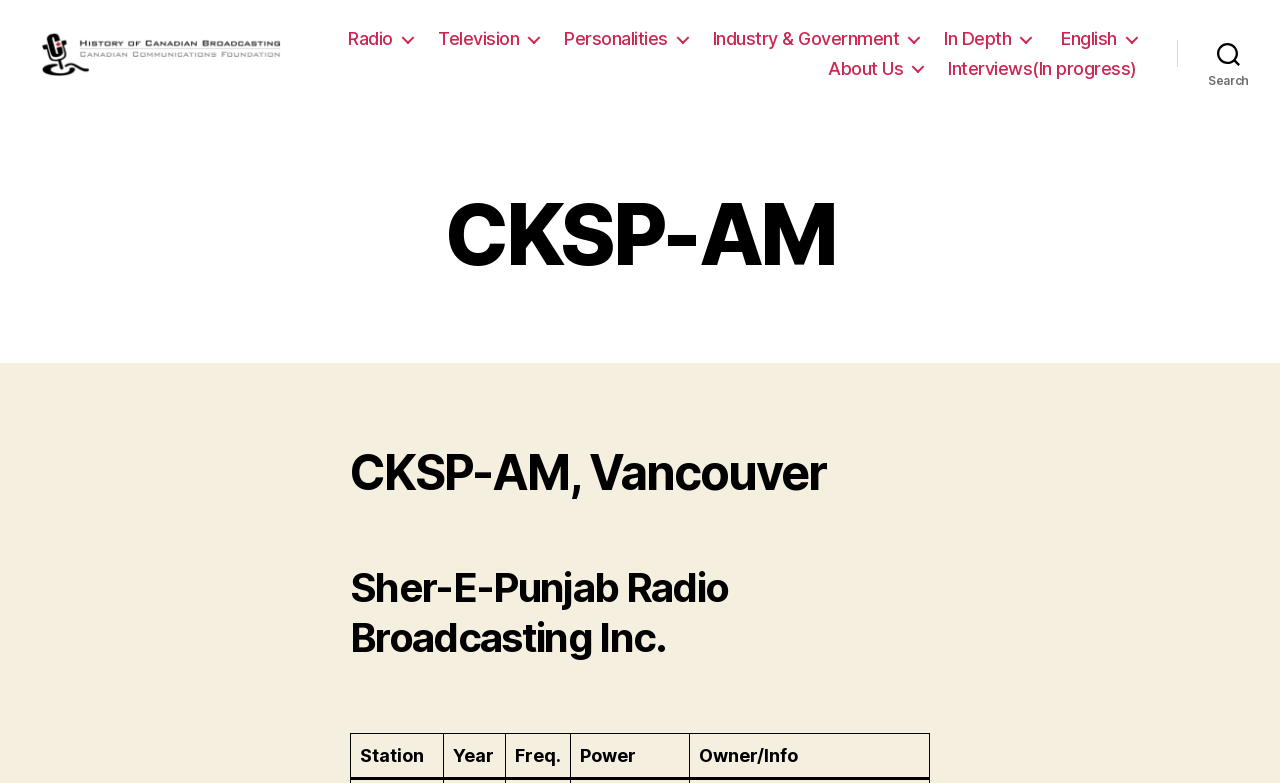Please determine the bounding box coordinates of the element's region to click in order to carry out the following instruction: "search using the Search button". The coordinates should be four float numbers between 0 and 1, i.e., [left, top, right, bottom].

[0.92, 0.047, 1.0, 0.103]